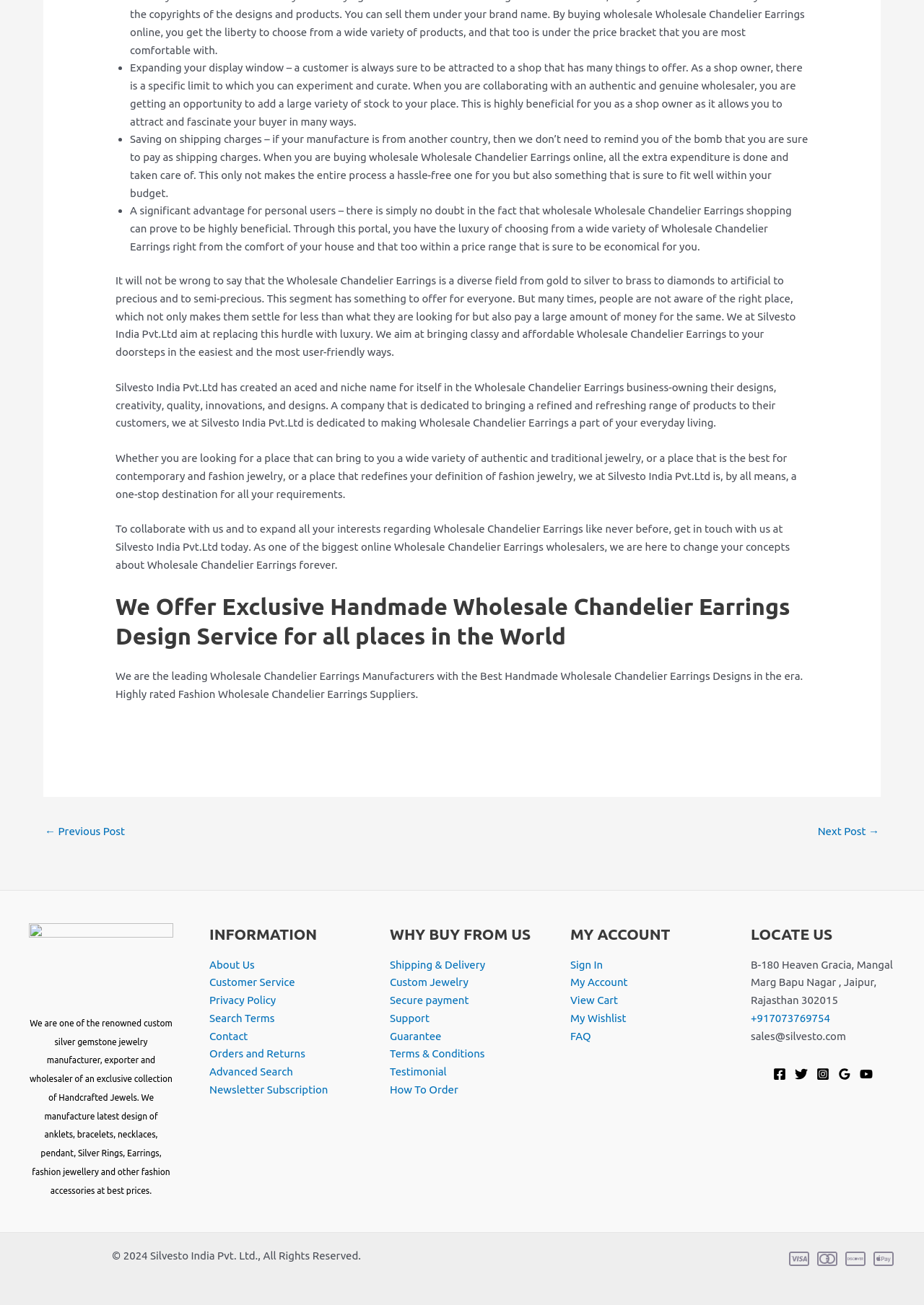Please mark the bounding box coordinates of the area that should be clicked to carry out the instruction: "View the 'Next Post'".

[0.885, 0.628, 0.952, 0.647]